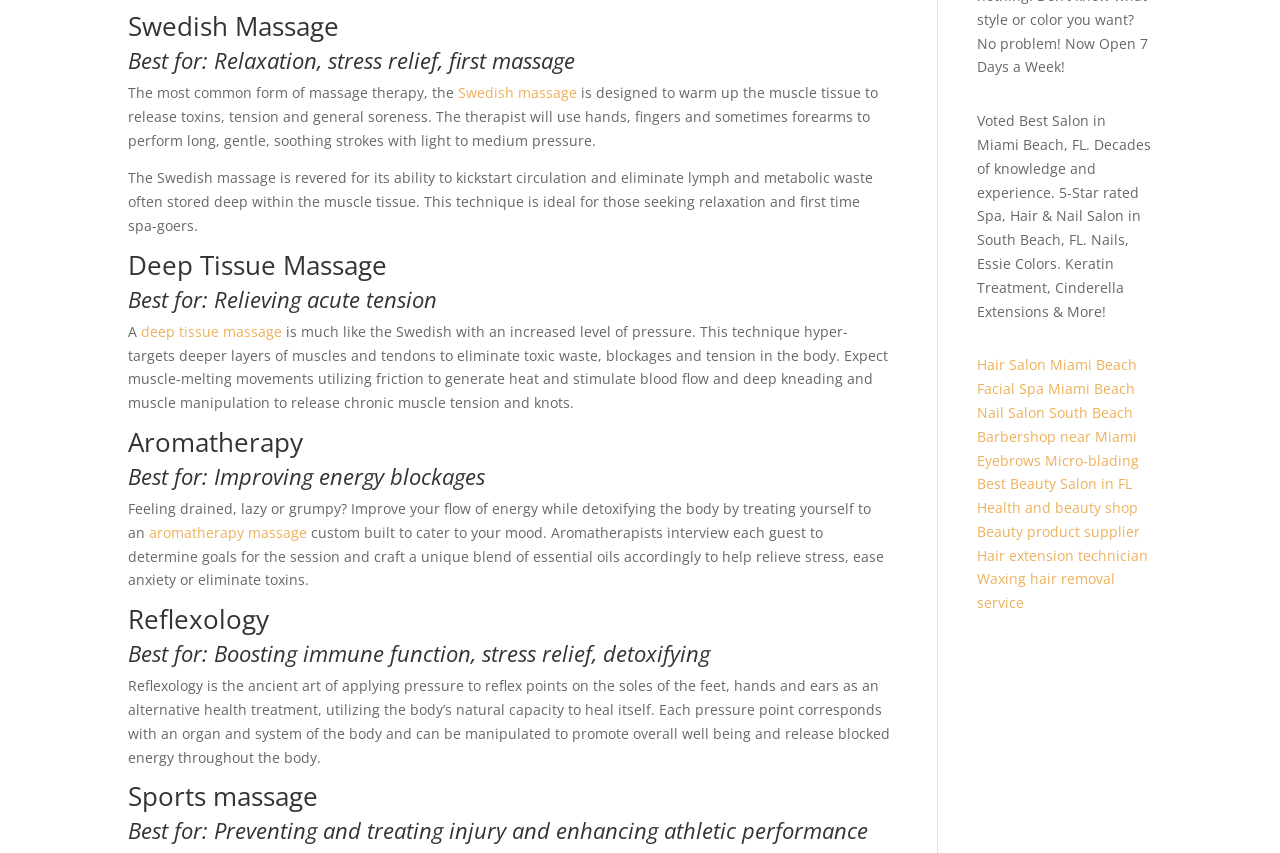Find and specify the bounding box coordinates that correspond to the clickable region for the instruction: "Explore Aromatherapy".

[0.116, 0.57, 0.24, 0.592]